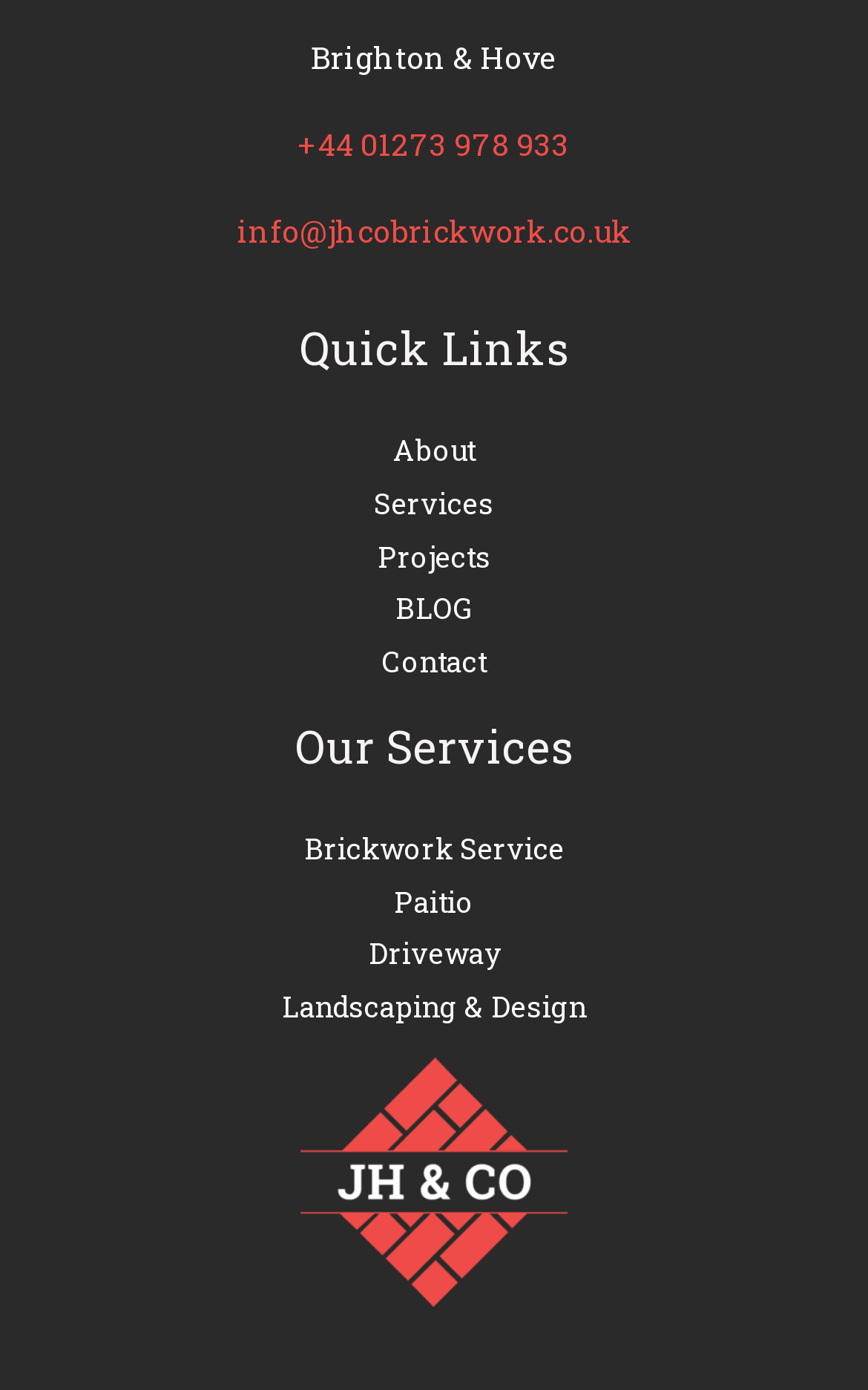What is the email address of the company?
Using the picture, provide a one-word or short phrase answer.

info@jhcobrickwork.co.uk